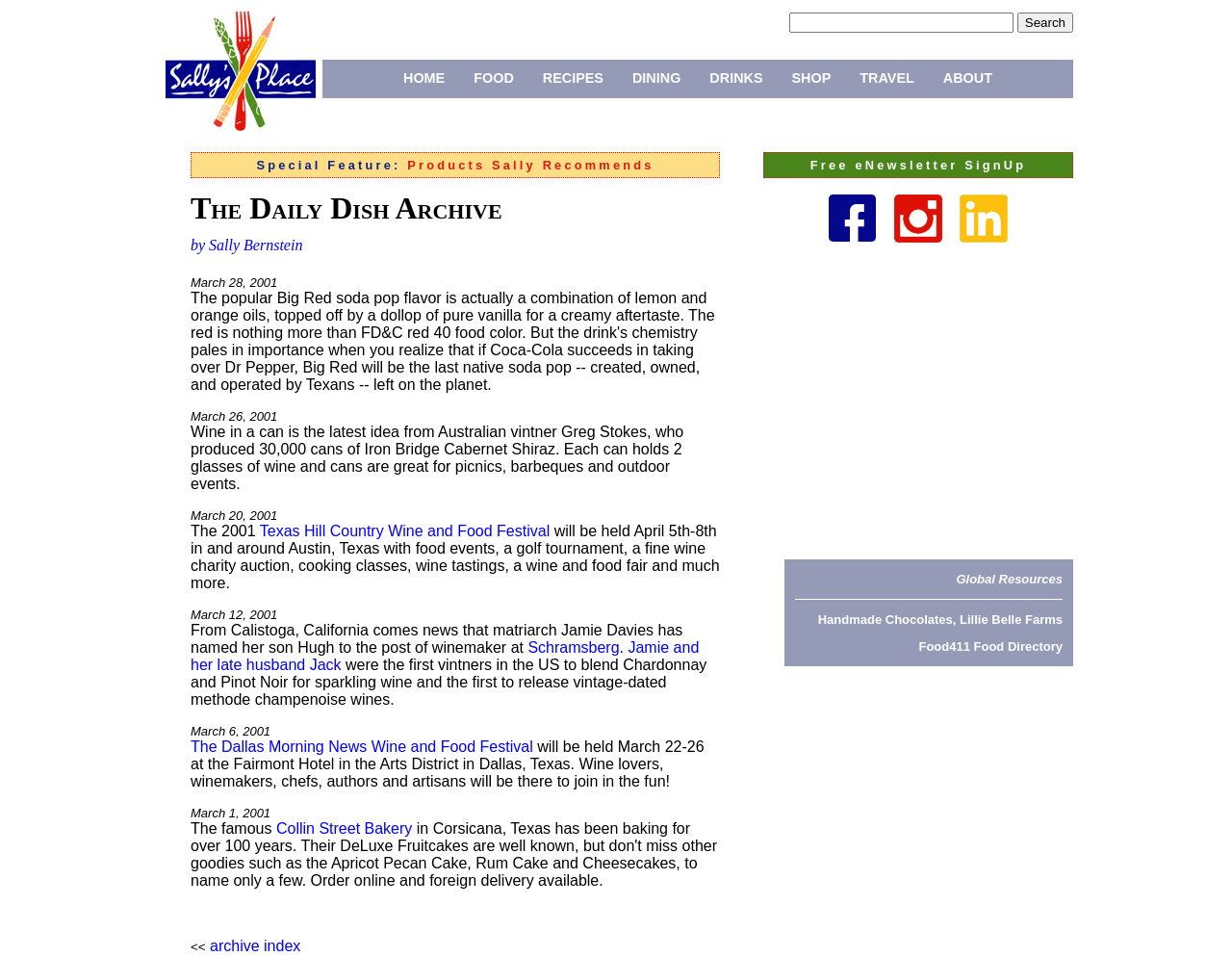Identify the bounding box coordinates of the element to click to follow this instruction: 'Follow Sally Bernstein on Instagram'. Ensure the coordinates are four float values between 0 and 1, provided as [left, top, right, bottom].

[0.725, 0.241, 0.766, 0.258]